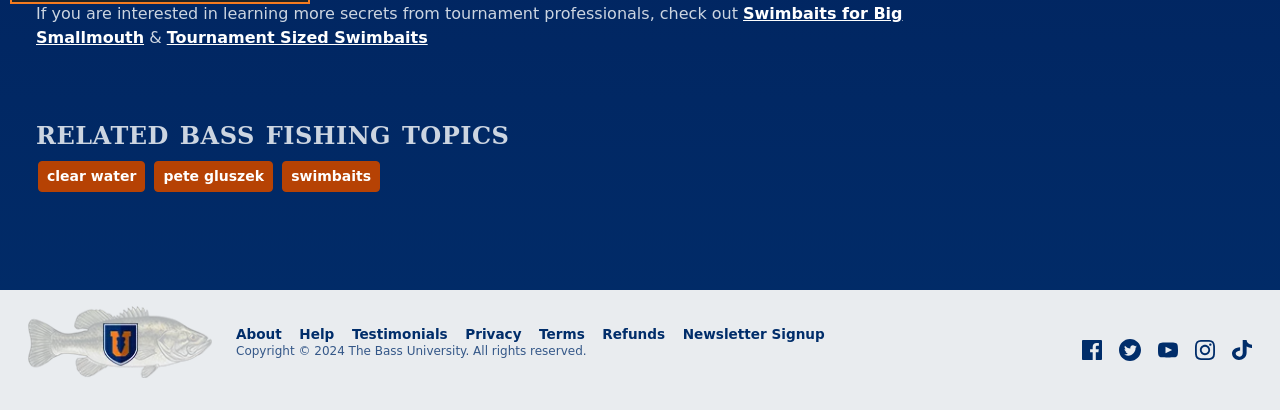Can you provide the bounding box coordinates for the element that should be clicked to implement the instruction: "Check out related bass fishing topics"?

[0.028, 0.259, 0.722, 0.369]